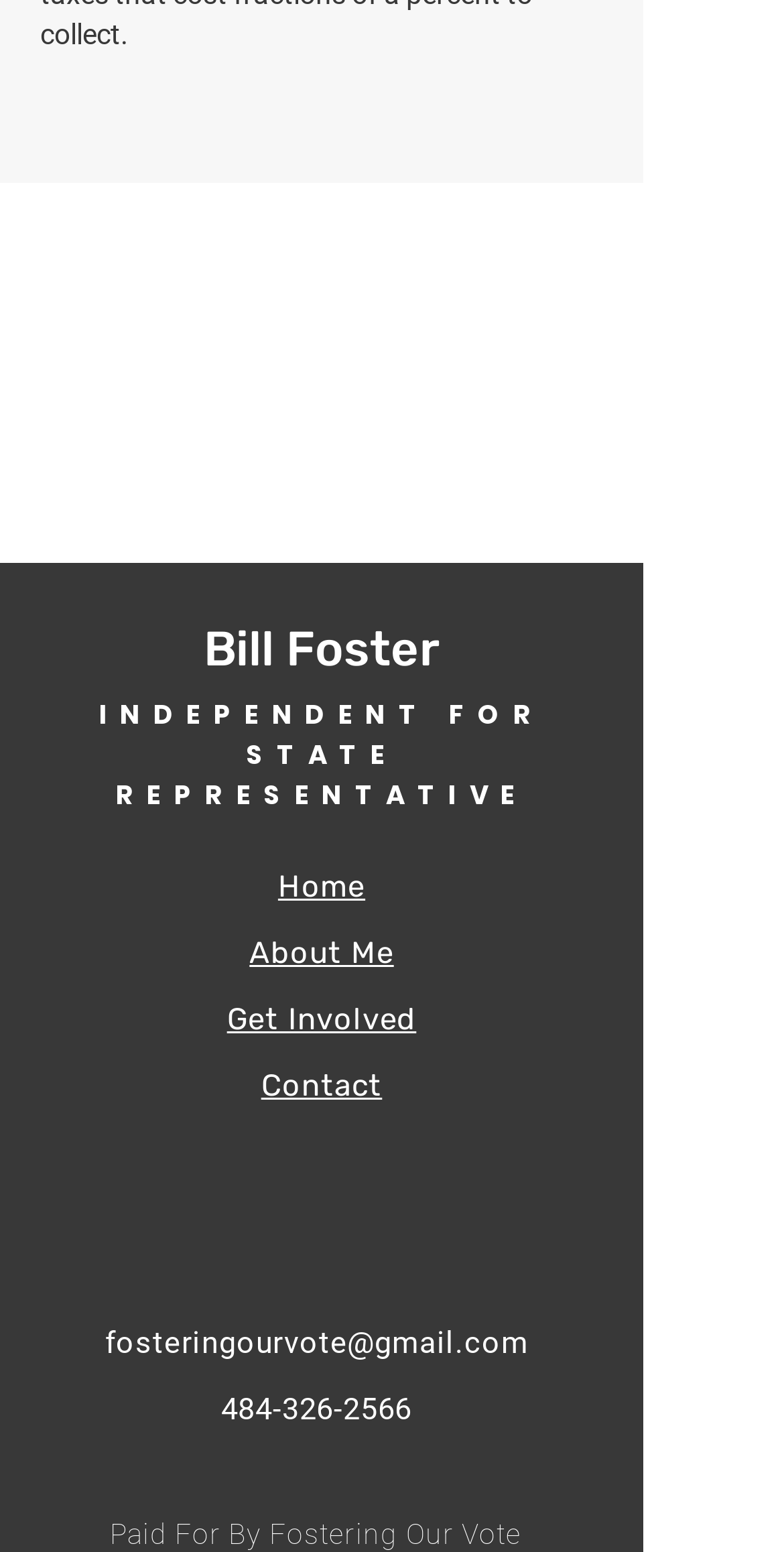Identify the bounding box coordinates of the section that should be clicked to achieve the task described: "Learn more about Bill Foster".

[0.318, 0.602, 0.502, 0.625]